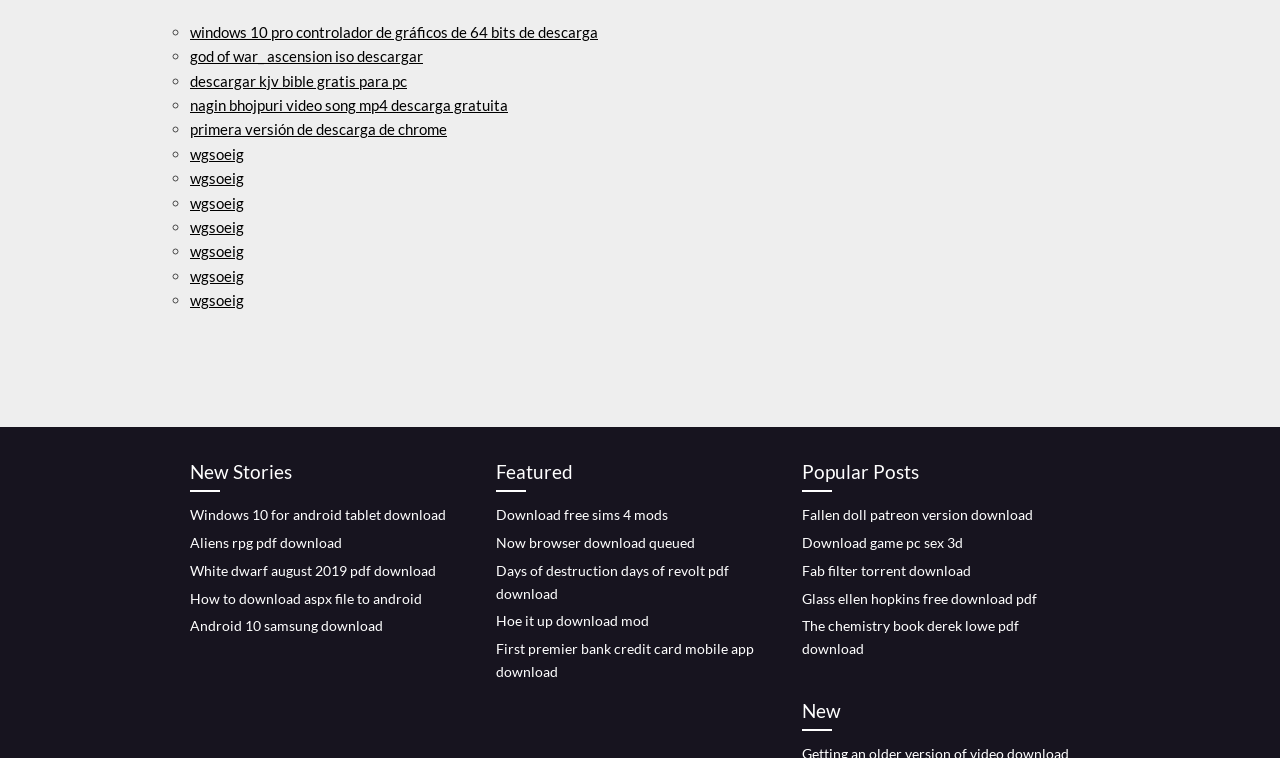Provide the bounding box coordinates for the specified HTML element described in this description: "closet/basket case lesbians (british ed.)". The coordinates should be four float numbers ranging from 0 to 1, in the format [left, top, right, bottom].

None